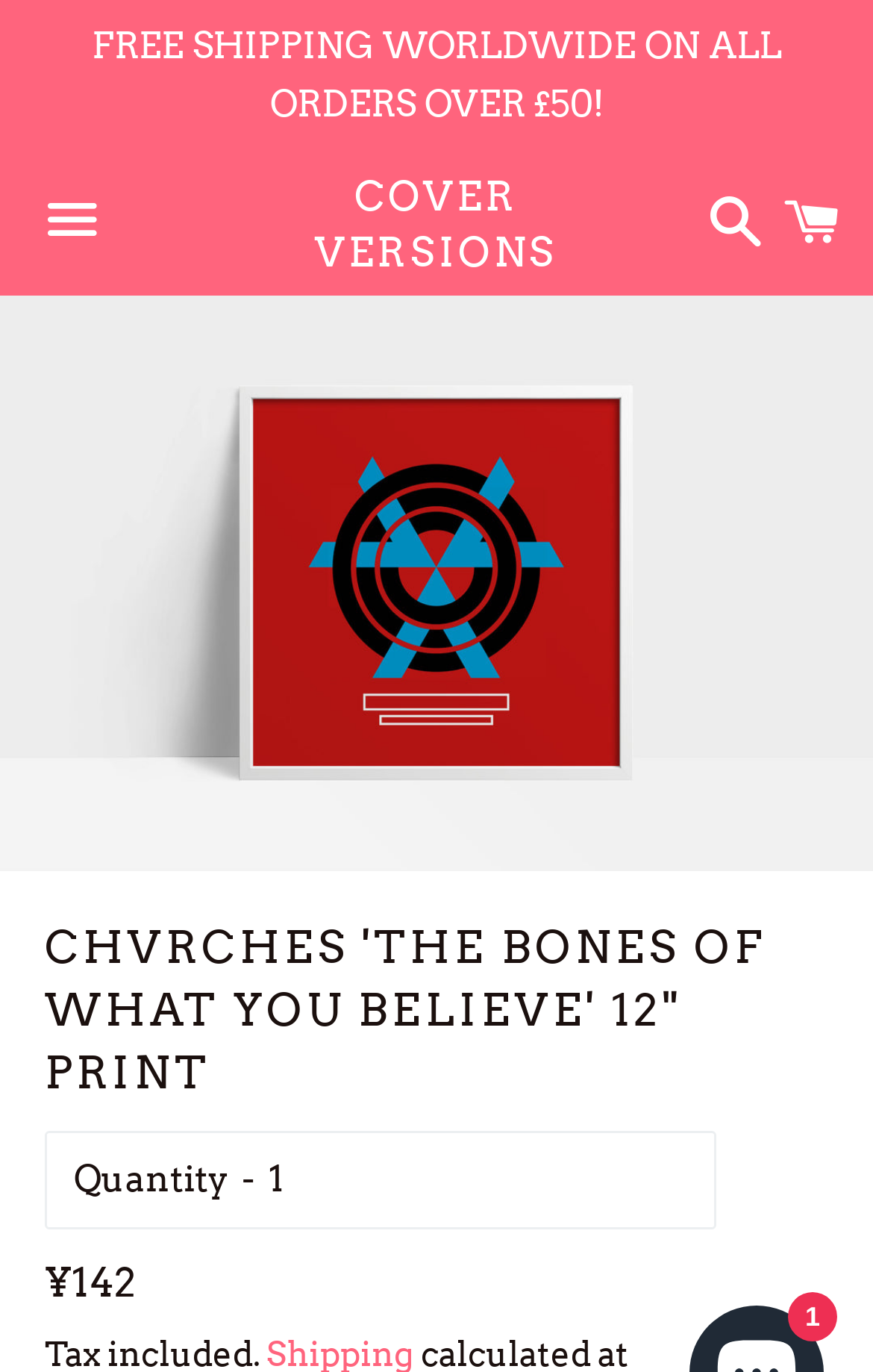Using the provided element description, identify the bounding box coordinates as (top-left x, top-left y, bottom-right x, bottom-right y). Ensure all values are between 0 and 1. Description: Cart

[0.885, 0.122, 0.974, 0.204]